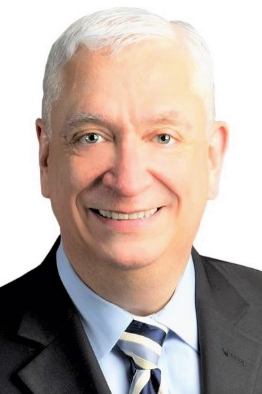Detail all significant aspects of the image you see.

This image features Antonio Hernández Crane, a professional recognized for his leadership in diversity, equity, and inclusion. Wearing a dark suit over a light blue shirt with a striped tie, he is captured smiling warmly, reflecting his approachable demeanor. Hernández Crane serves as the Global Head of Diversity, Equity, and Inclusion (DEI) for Amazon’s Global Engineering Services. His extensive background includes previous leadership roles in public relations and crisis communications at McDonald's, as well as contributions to HR and diversity communications at Abbott and the Blue Cross Blue Shield Association. His commitment to advancing diversity in various sectors is underscored by his past presidency of the Hispanic Public Relations Association and his certifications in affirmative action and diversity training.